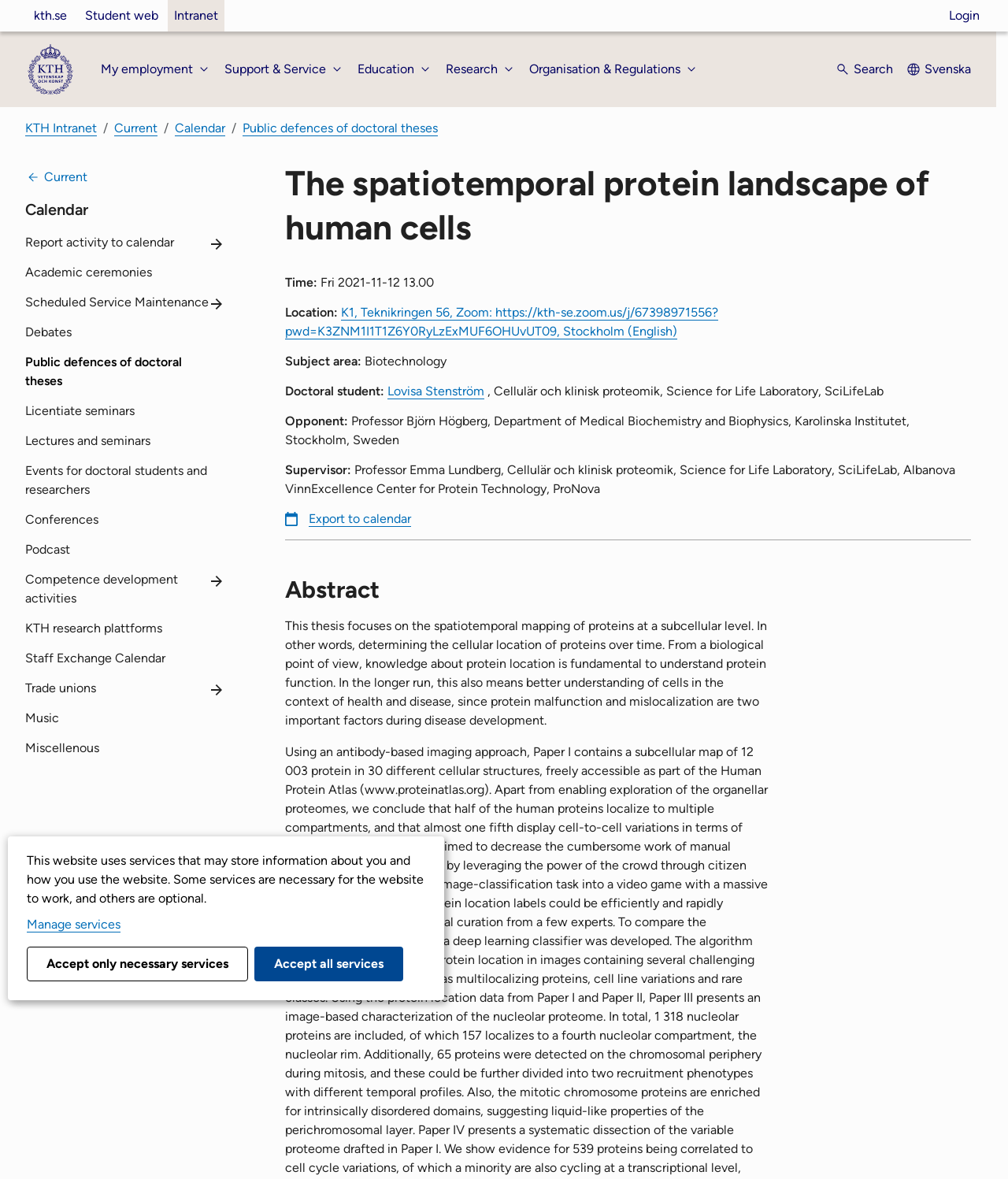Please identify the bounding box coordinates of where to click in order to follow the instruction: "Search for something".

[0.828, 0.045, 0.886, 0.072]